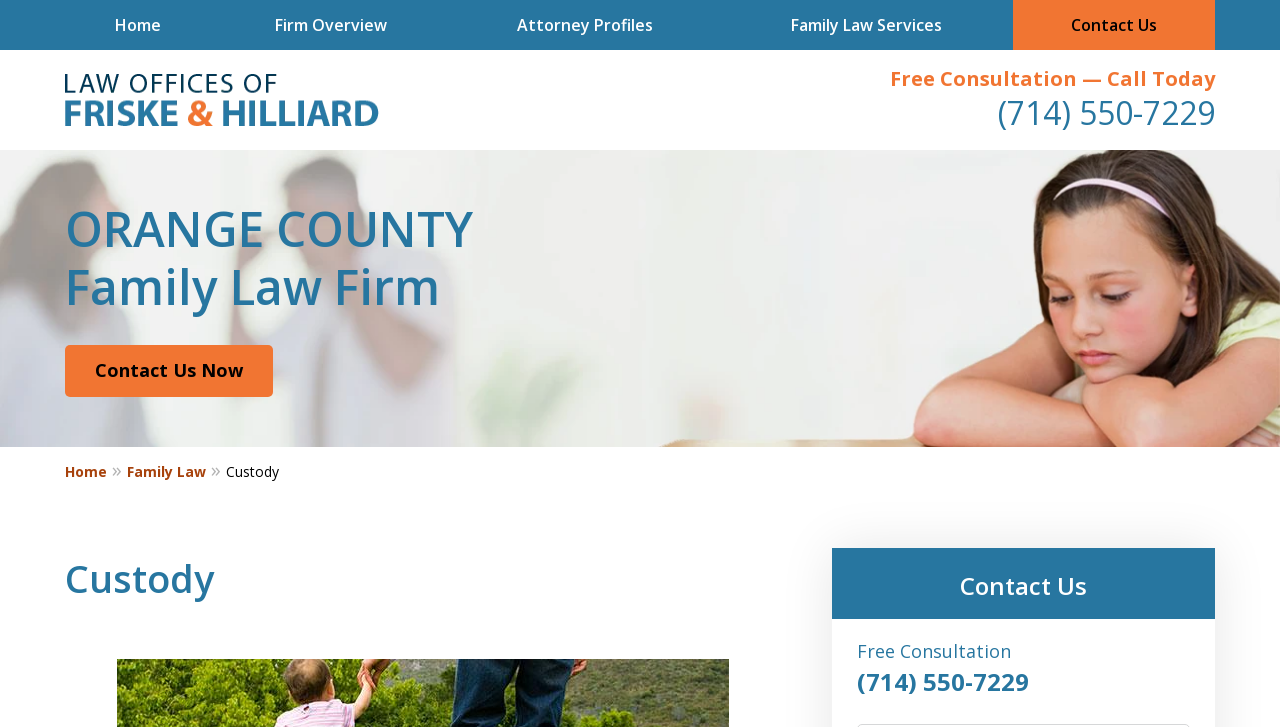Please identify the coordinates of the bounding box for the clickable region that will accomplish this instruction: "Contact the law firm".

[0.051, 0.474, 0.213, 0.545]